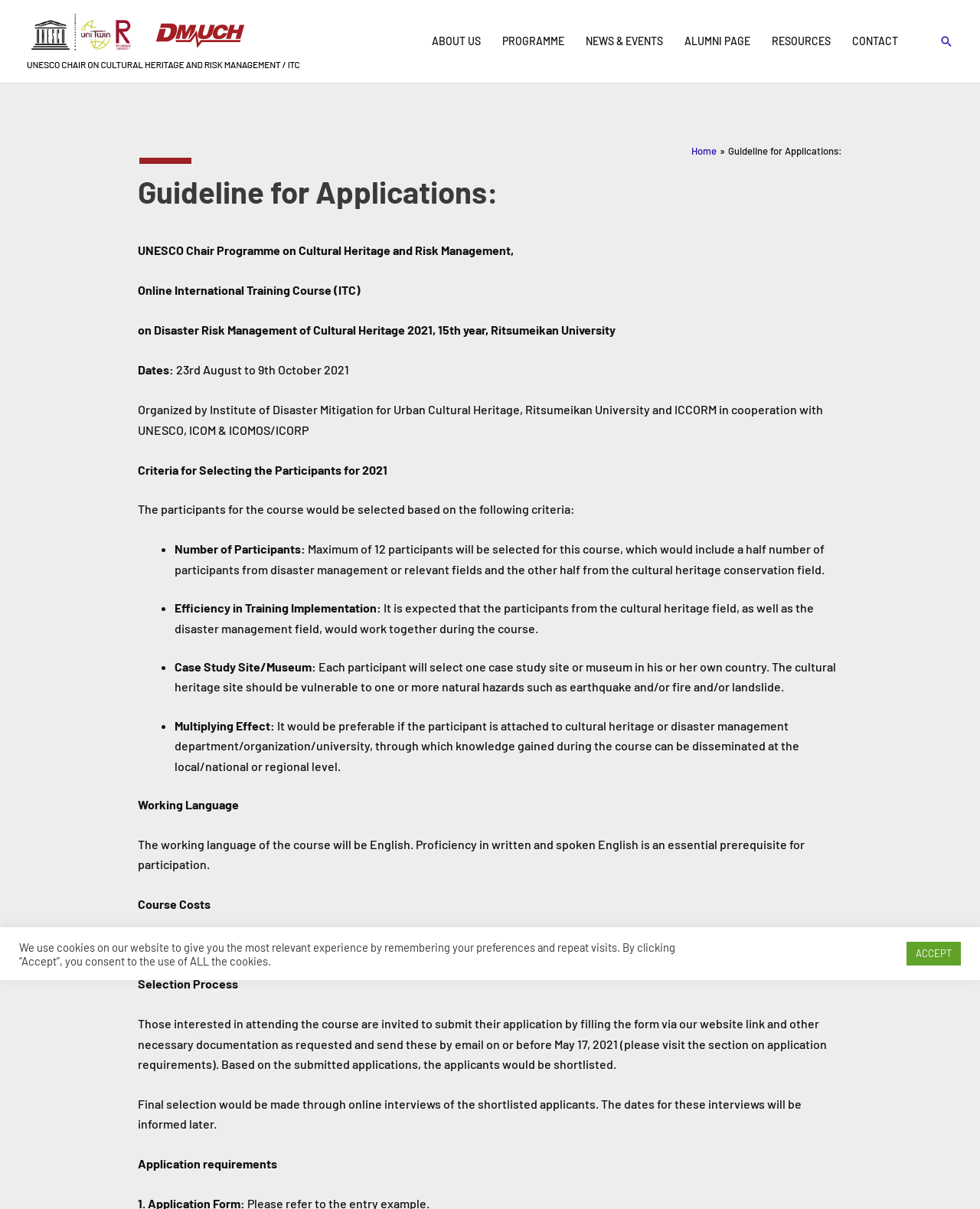Please examine the image and provide a detailed answer to the question: What is the name of the UNESCO Chair programme?

The question asks for the name of the UNESCO Chair programme, which can be found in the StaticText element with the text 'UNESCO Chair Programme on Cultural Heritage and Risk Management,'. This text is located at the top of the webpage, indicating that it is the title of the programme.